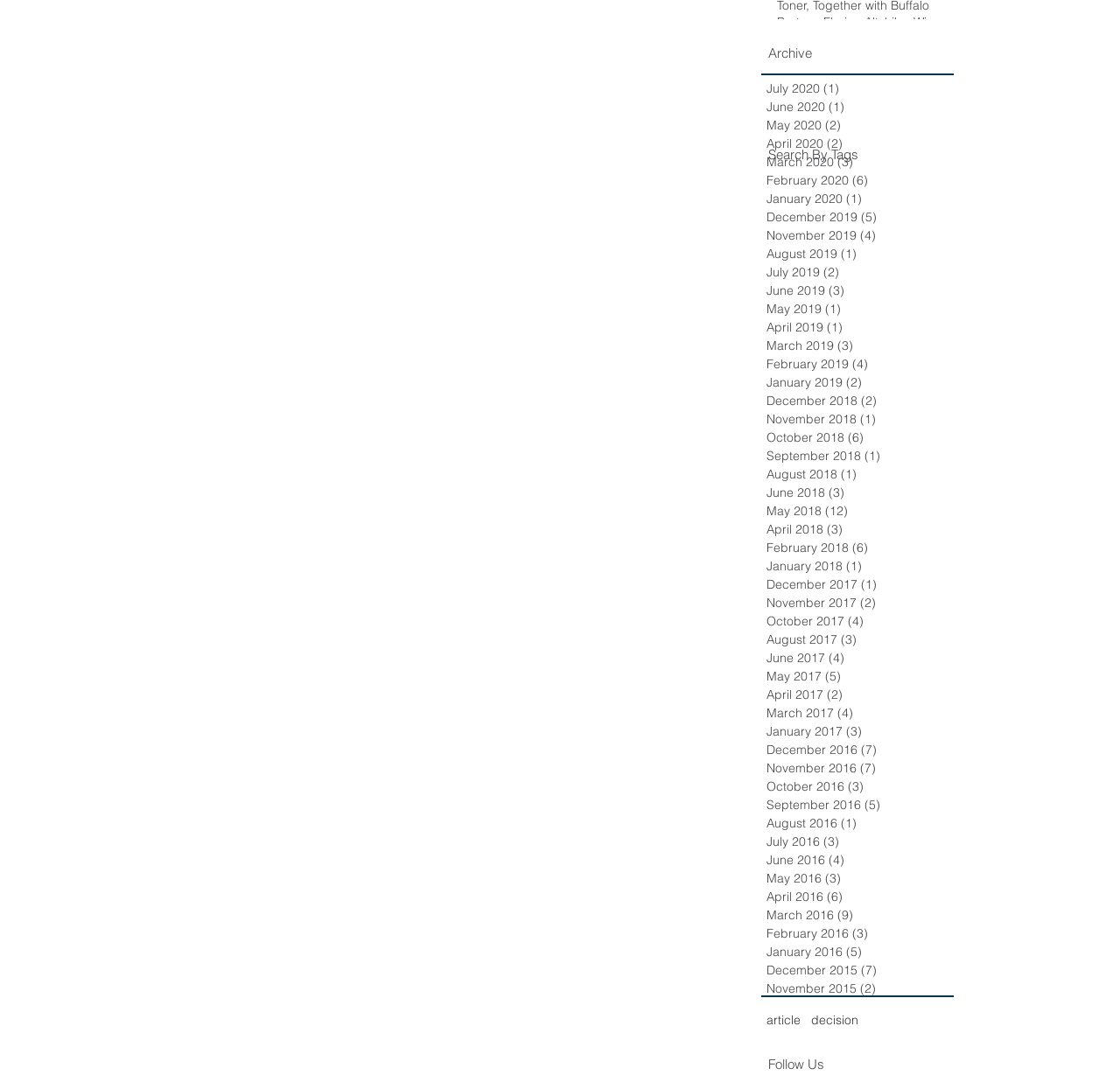How many posts are there in June 2019?
Carefully analyze the image and provide a detailed answer to the question.

According to the link 'June 2019 3 posts' under the 'Archive' navigation, there are 3 posts in June 2019.